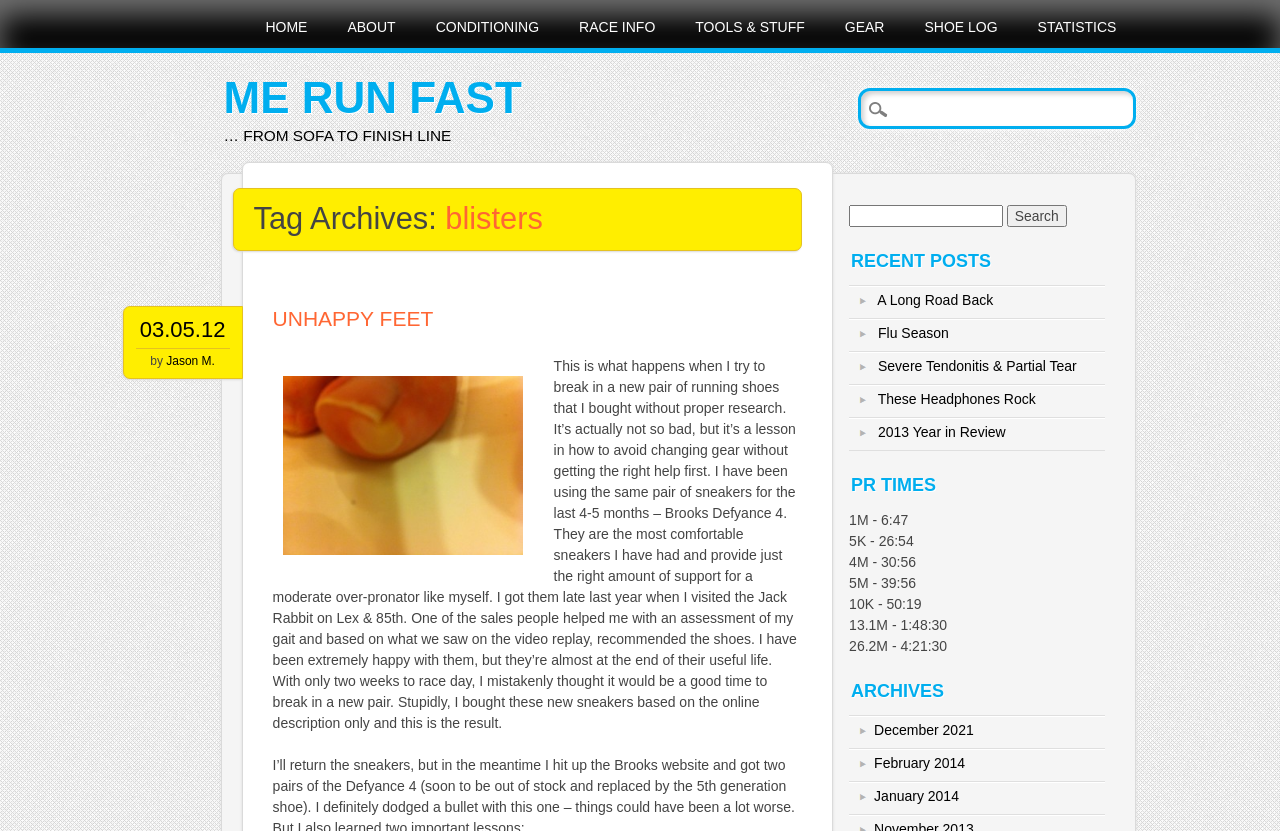Locate the bounding box coordinates of the element that should be clicked to fulfill the instruction: "Search for something".

[0.671, 0.106, 0.888, 0.155]